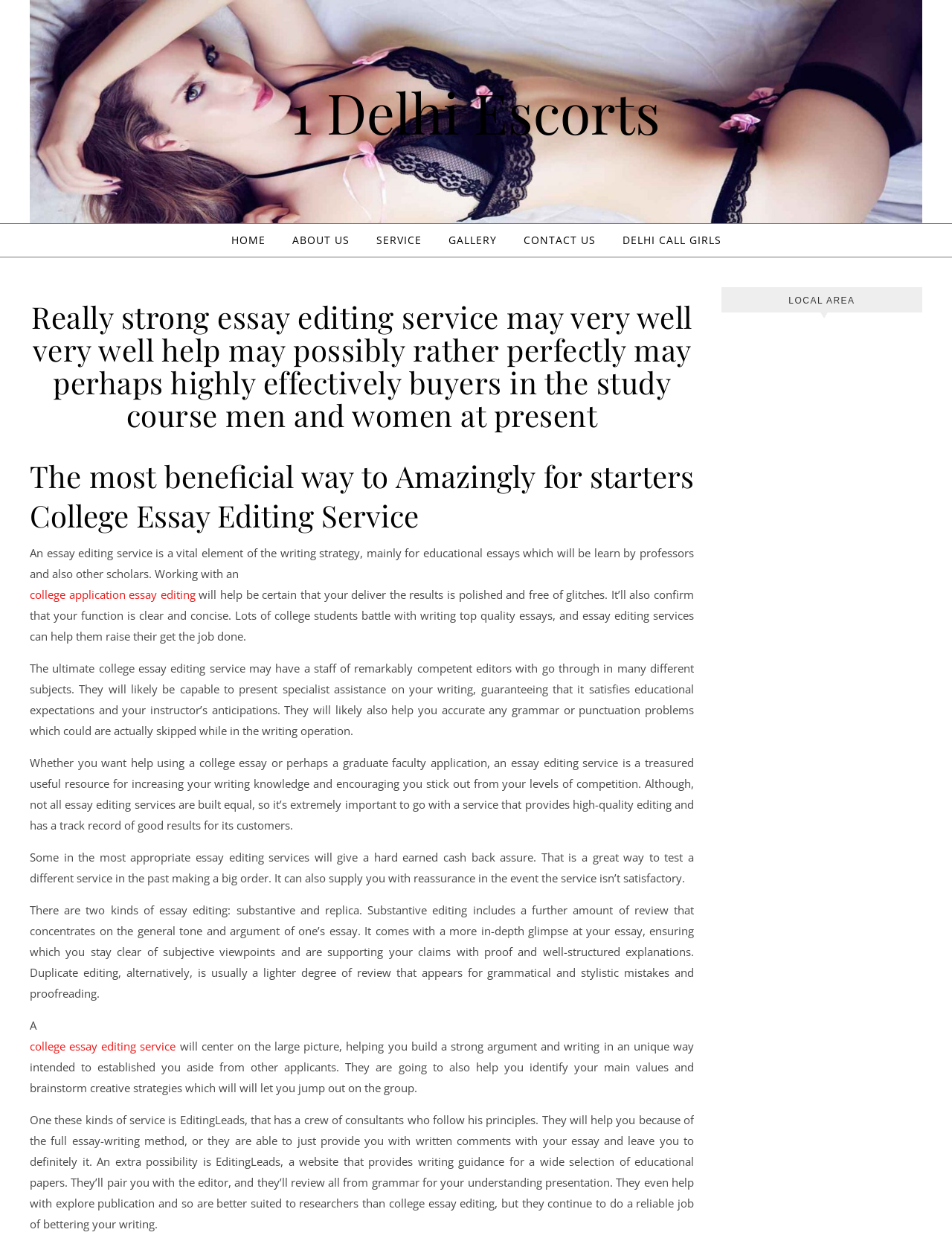Given the description of a UI element: "1 Delhi Escorts", identify the bounding box coordinates of the matching element in the webpage screenshot.

[0.306, 0.067, 0.694, 0.112]